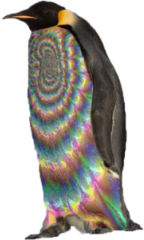What tone does the psychedelic penguin convey?
Deliver a detailed and extensive answer to the question.

The caption suggests that the concept of the psychedelic penguin appears to be a fun motif used to engage readers, implying that the tone conveyed by the character is light-hearted and playful, inviting readers to enjoy a whimsical journey.